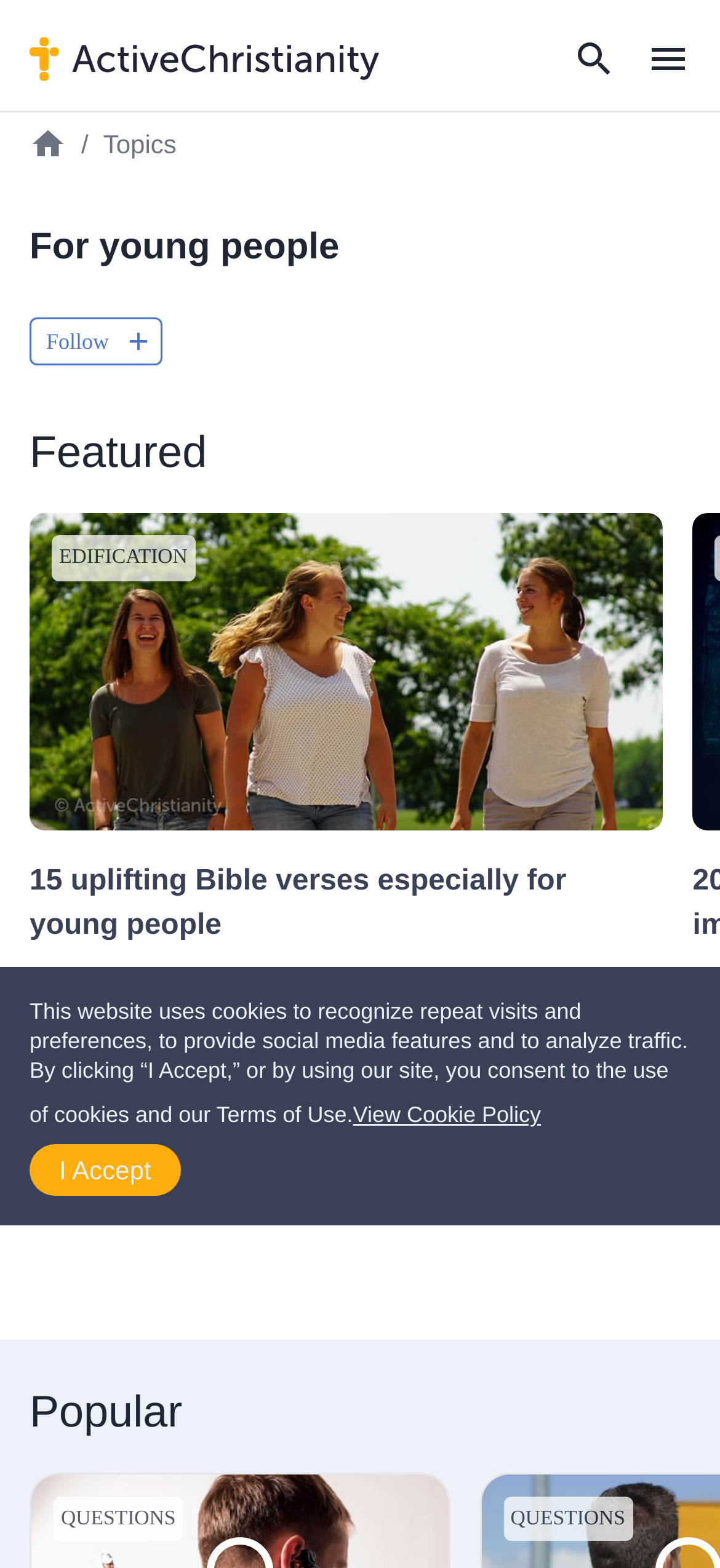What is the duration of the content related to the image at [0.829, 0.755, 0.88, 0.779]?
Look at the image and answer the question using a single word or phrase.

3 min